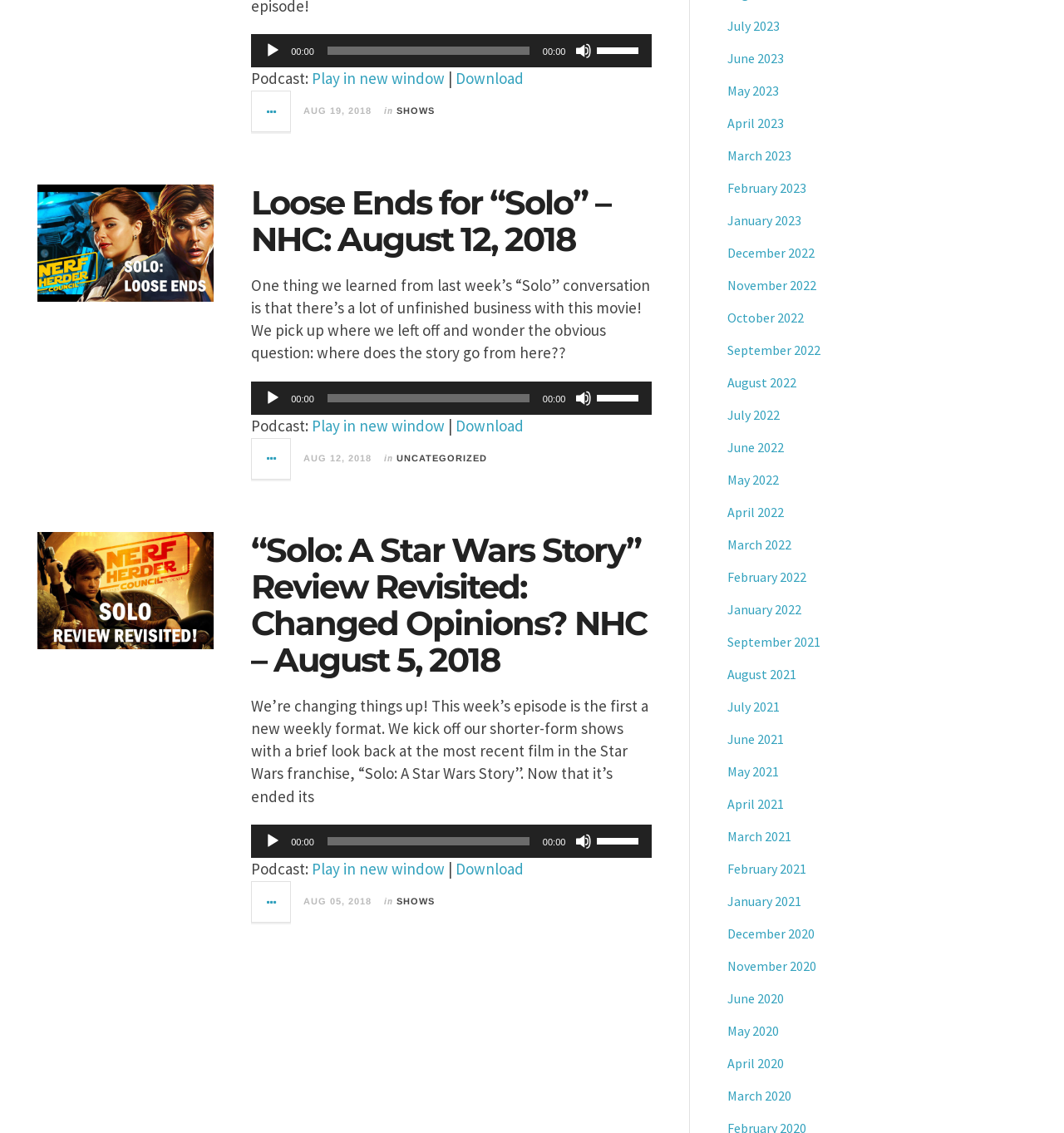Provide your answer in a single word or phrase: 
What is the date of the latest article?

AUG 19, 2018